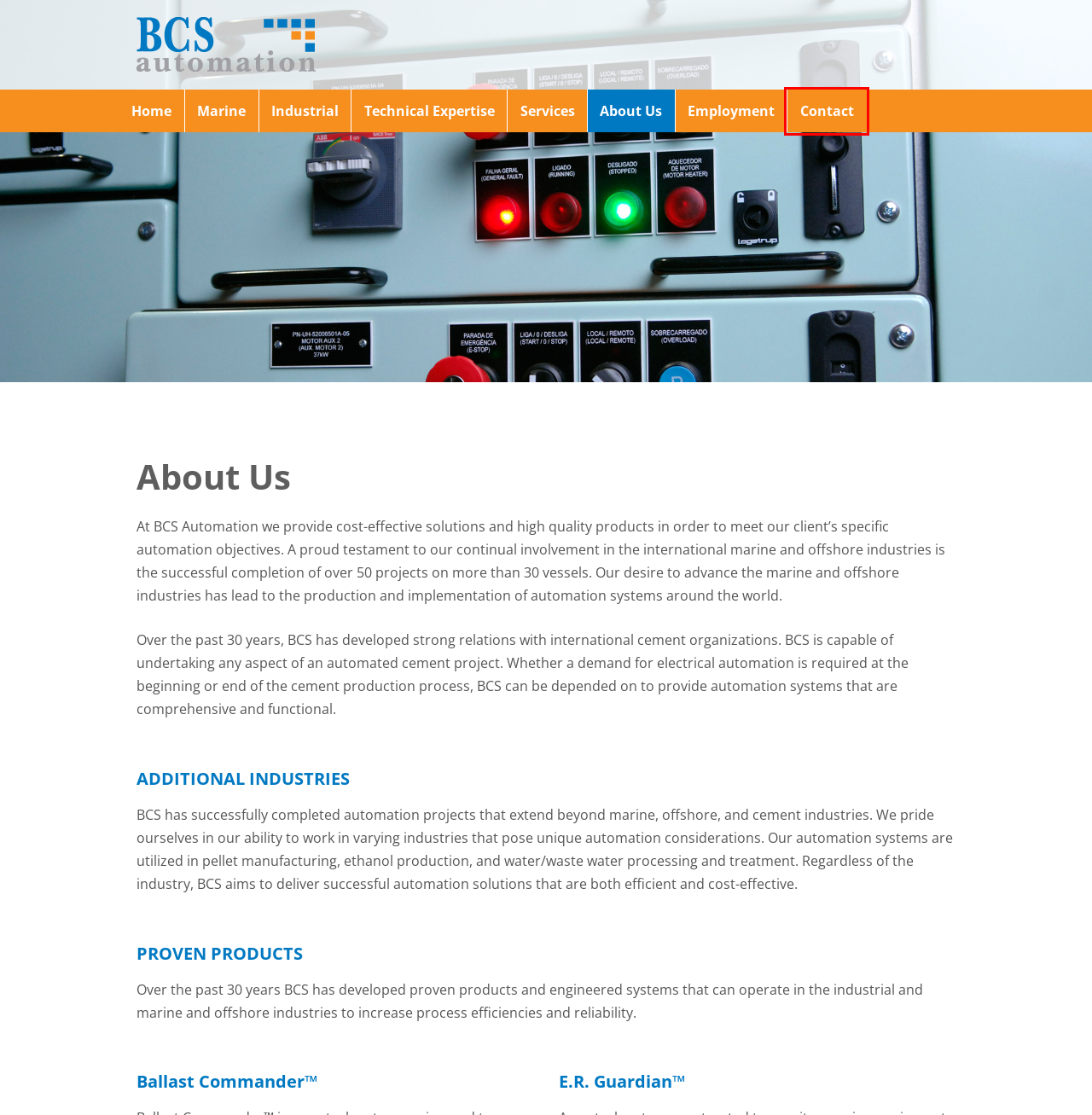Review the screenshot of a webpage which includes a red bounding box around an element. Select the description that best fits the new webpage once the element in the bounding box is clicked. Here are the candidates:
A. Technical Expertise | BCS Automation | Comprehensive Automation Solutions
B. Employment Opportunities | BCS Automation | Comprehensive Automation Solutions
C. Marine and Offshore Systems | BCS Automation | Comprehensive Automation Solutions
D. Services | BCS Automation | Comprehensive Automation Solutions
E. Hamilton Web Design & Digital Marketing Agency
F. Industrial Systems | BCS Automation | Comprehensive Automation Solutions
G. Sitemap | BCS Automation | Comprehensive Automation Solutions
H. Contact | BCS Automation | Comprehensive Automation Solutions

H